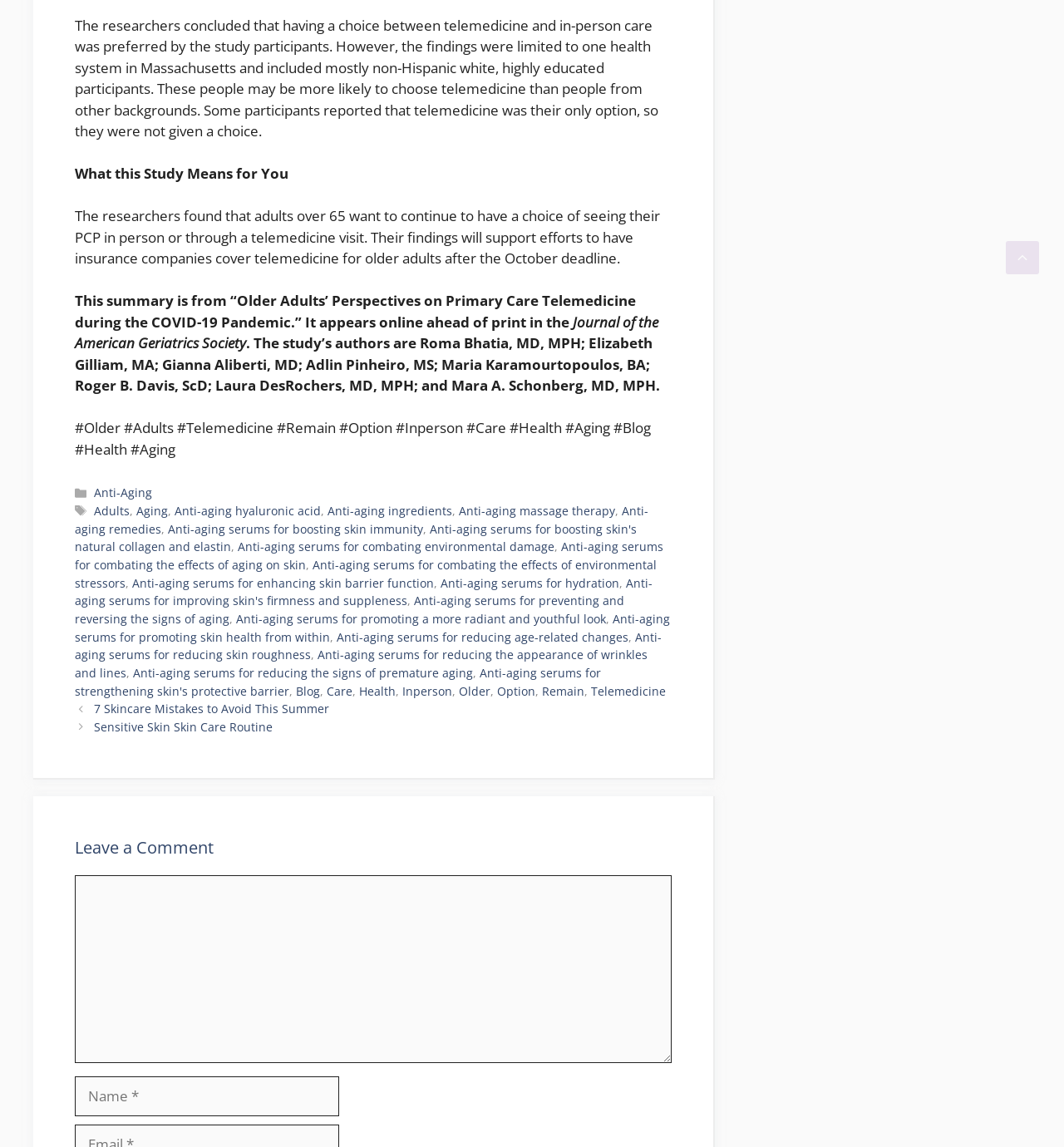Can you pinpoint the bounding box coordinates for the clickable element required for this instruction: "Click the 'Posts' navigation"? The coordinates should be four float numbers between 0 and 1, i.e., [left, top, right, bottom].

[0.07, 0.61, 0.631, 0.642]